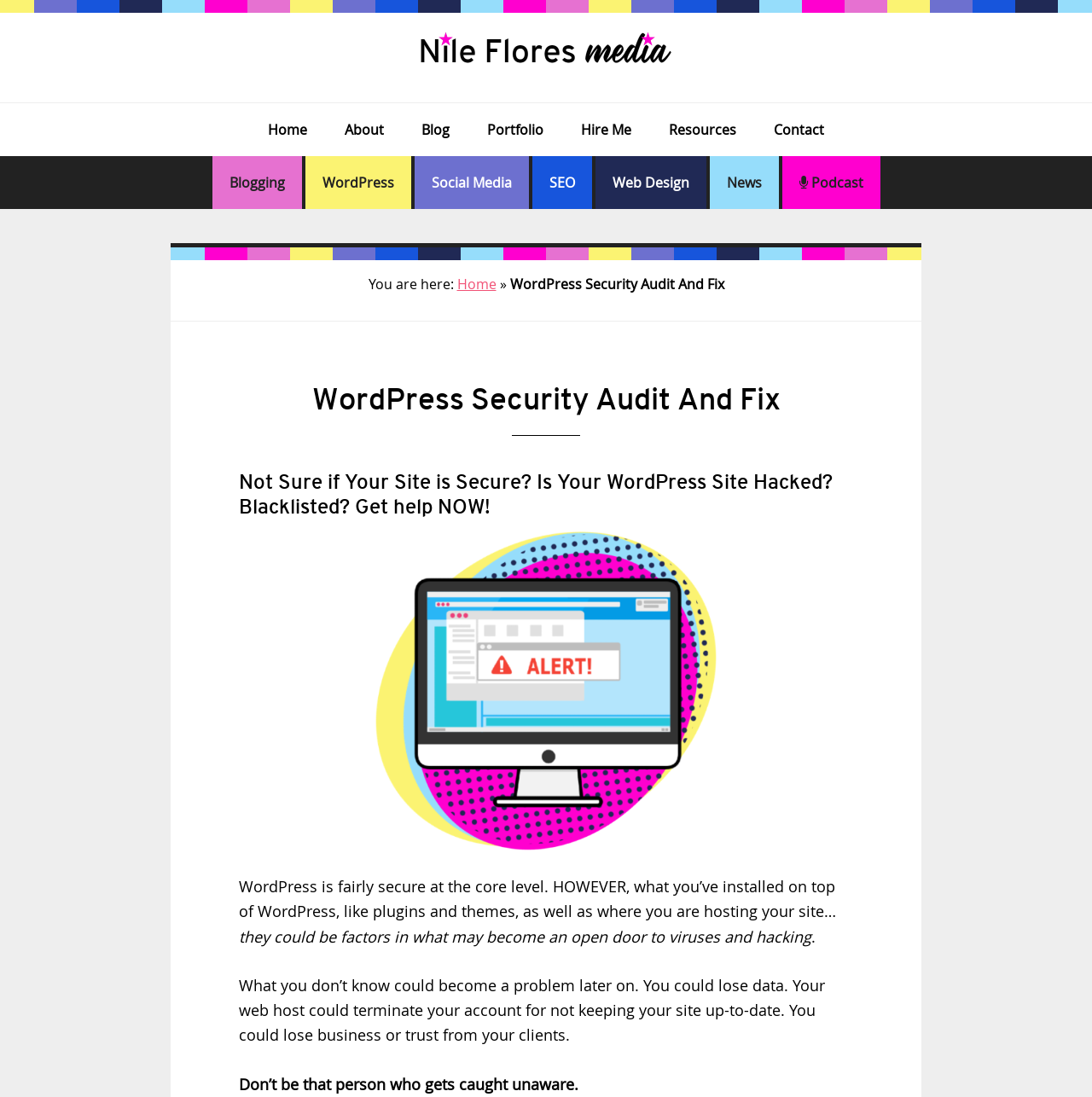What is the tone of the webpage?
Look at the webpage screenshot and answer the question with a detailed explanation.

I inferred this from the text 'Don’t be that person who gets caught unaware.' and 'What you don’t know could become a problem later on.' which suggests a warning tone, urging the user to take action to secure their WordPress site.